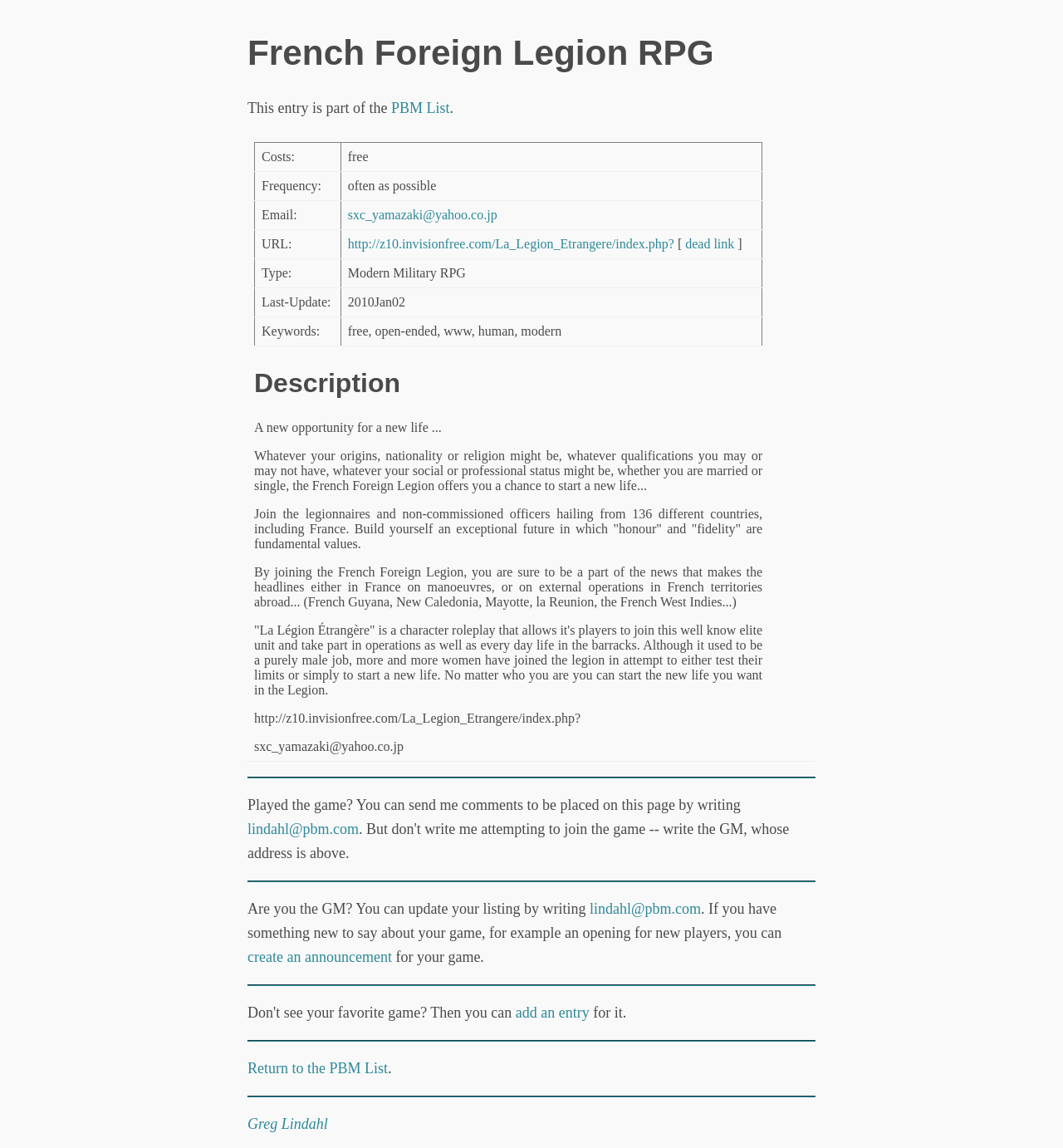Offer a detailed explanation of the webpage layout and contents.

The webpage is about a French Foreign Legion RPG game. At the top, there is a heading with the title "French Foreign Legion RPG" followed by a brief description of the game. Below the title, there is a table with various details about the game, including its costs, frequency, email, URL, type, and last update. The table also has a section for keywords.

To the right of the table, there is a large block of text that provides a detailed description of the game. The text explains that the French Foreign Legion offers a chance to start a new life, and that players can join the legionnaires and non-commissioned officers from 136 different countries. It also mentions that the game allows players to take part in operations and everyday life in the barracks.

Below the description, there are several links and separators that provide additional information and options. There is a link to send comments about the game, as well as a link for the game master to update the listing. There is also a link to create an announcement for the game and a link to add an entry. Finally, there is a link to return to the PBM List.

At the very bottom of the page, there is a separator followed by a group of links, including a link to Greg Lindahl's page.